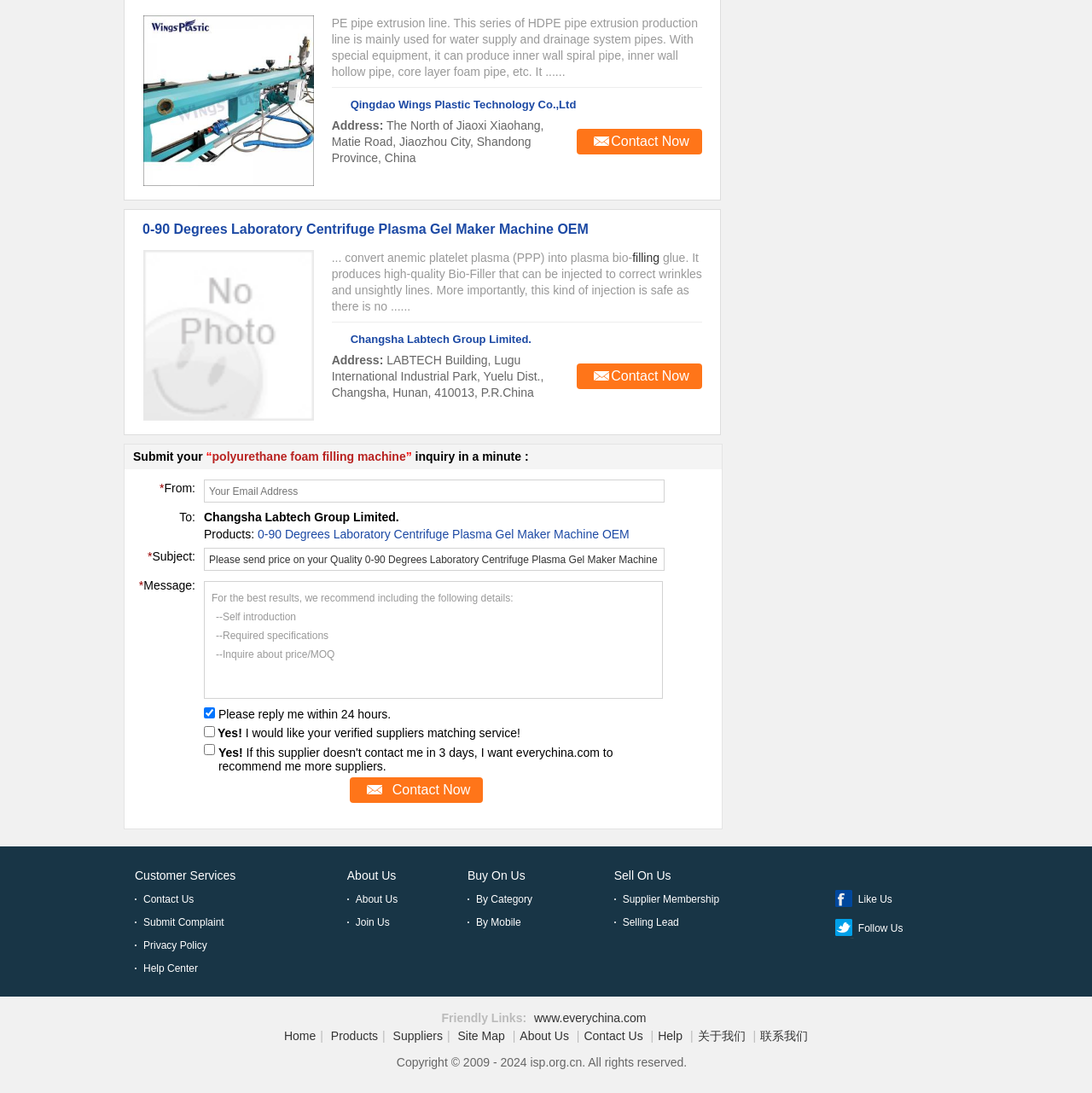What is the company name of the first product?
Using the picture, provide a one-word or short phrase answer.

Qingdao Wings Plastic Technology Co.,Ltd